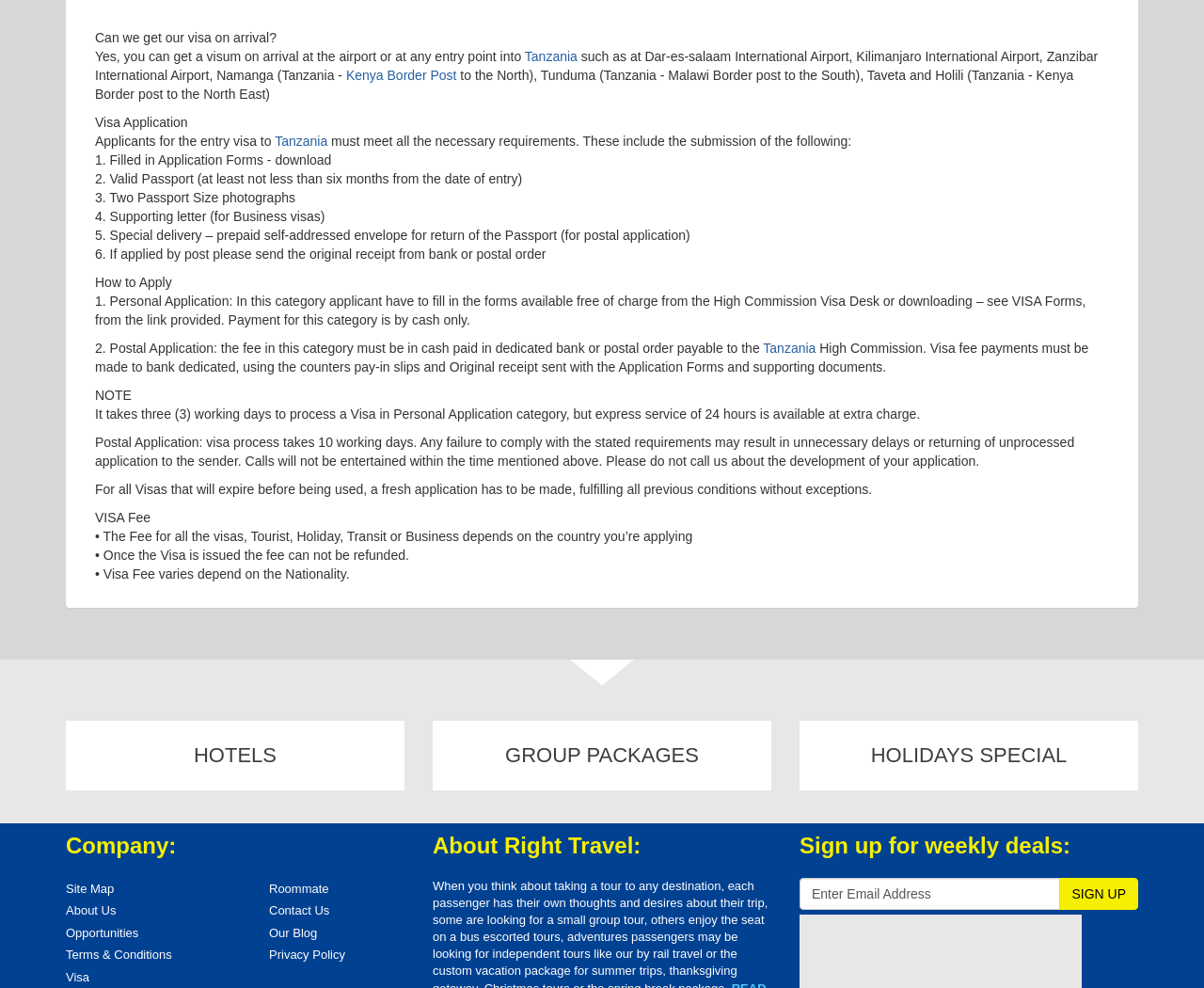Highlight the bounding box coordinates of the region I should click on to meet the following instruction: "Click the Next Future logo".

None